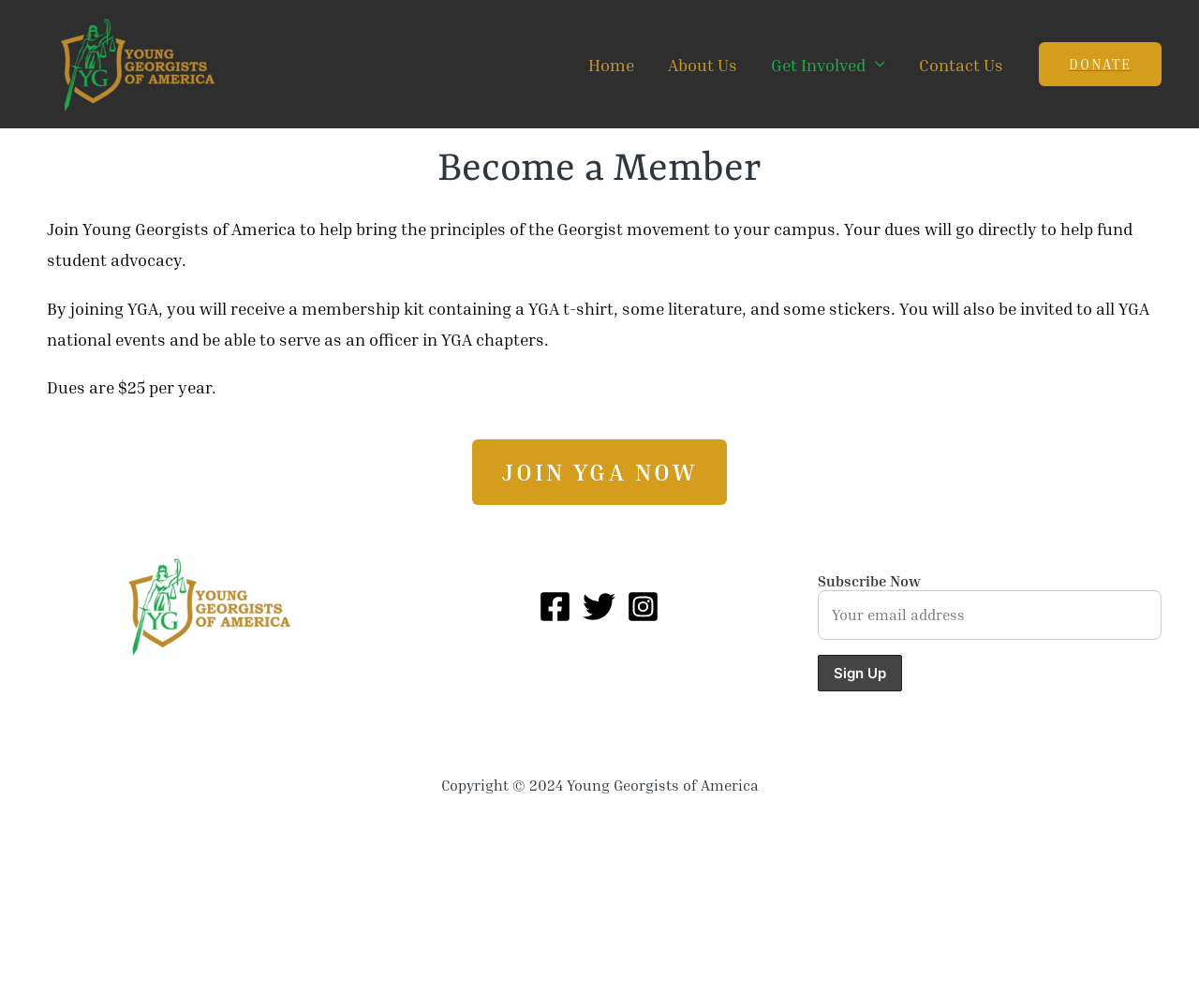What is the cost of YGA membership?
Please provide a detailed and thorough answer to the question.

The webpage states that the dues for YGA membership are $25 per year, which will provide a membership kit, literature, stickers, and invitations to national events.